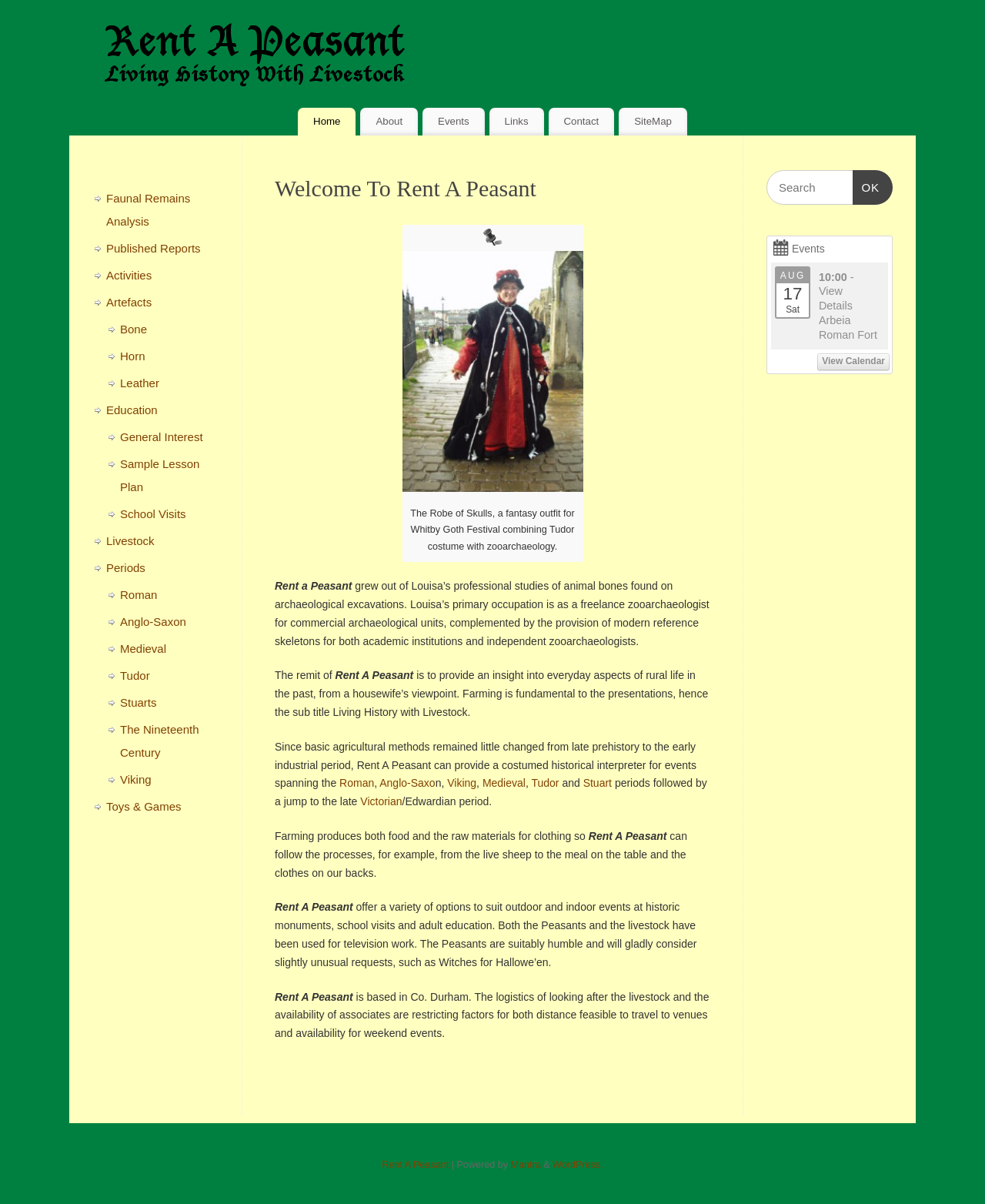What is the location of Rent A Peasant?
Please provide a single word or phrase as your answer based on the screenshot.

Co. Durham